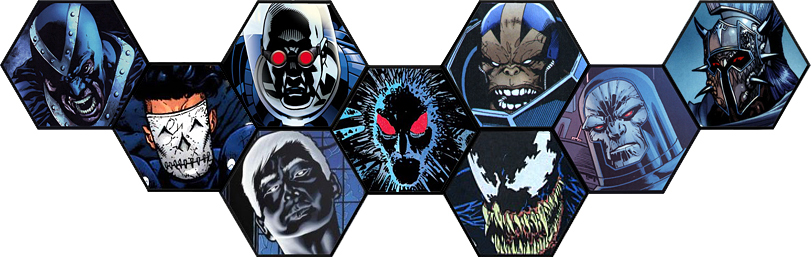Given the content of the image, can you provide a detailed answer to the question?
What is the tone of the central figures' expressions?

According to the caption, the central figures in the image appear to be intense and brooding, which suggests that their expressions are serious and solemn.